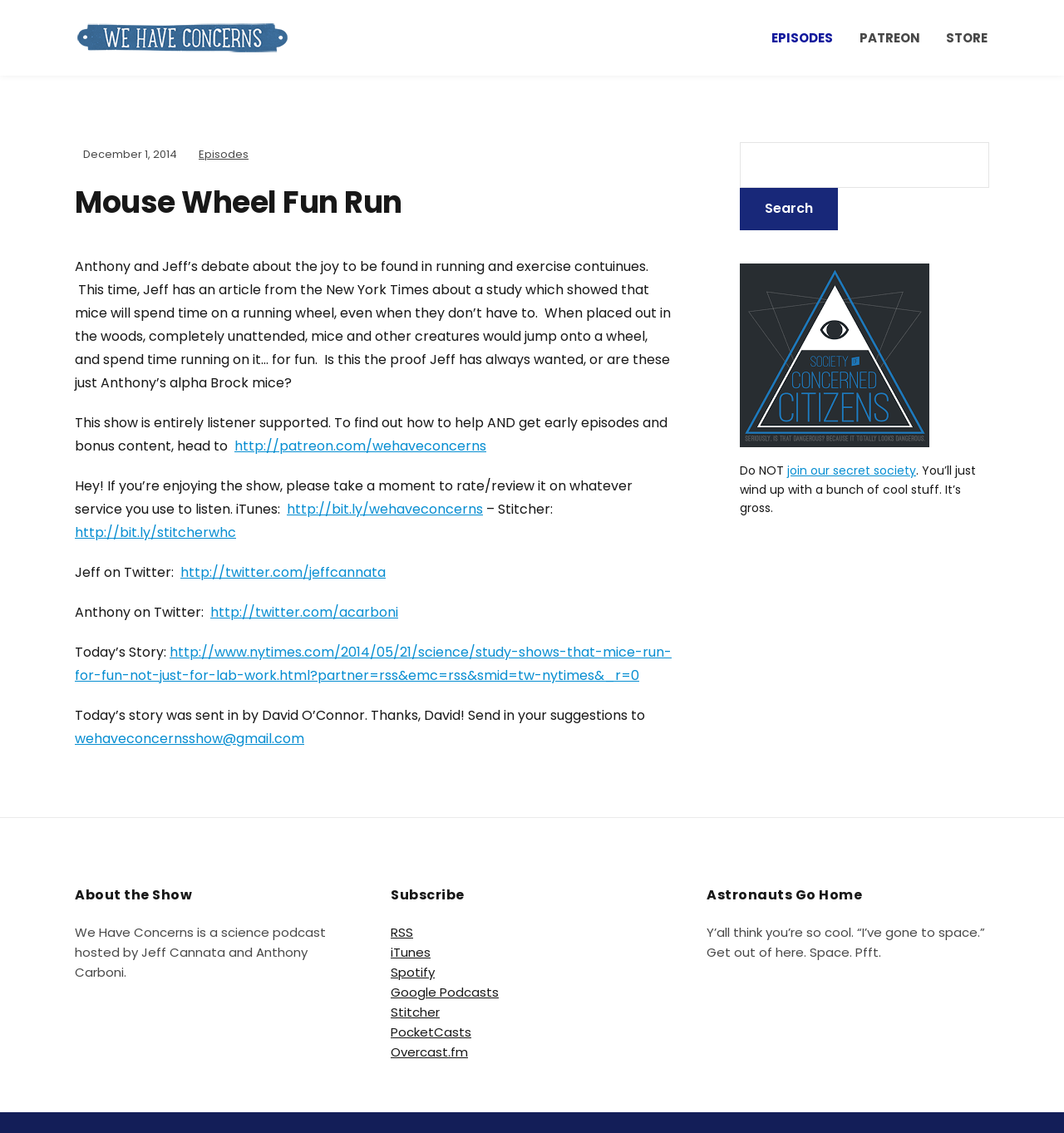Please specify the coordinates of the bounding box for the element that should be clicked to carry out this instruction: "Click the 'EPISODES' link". The coordinates must be four float numbers between 0 and 1, formatted as [left, top, right, bottom].

[0.724, 0.015, 0.785, 0.052]